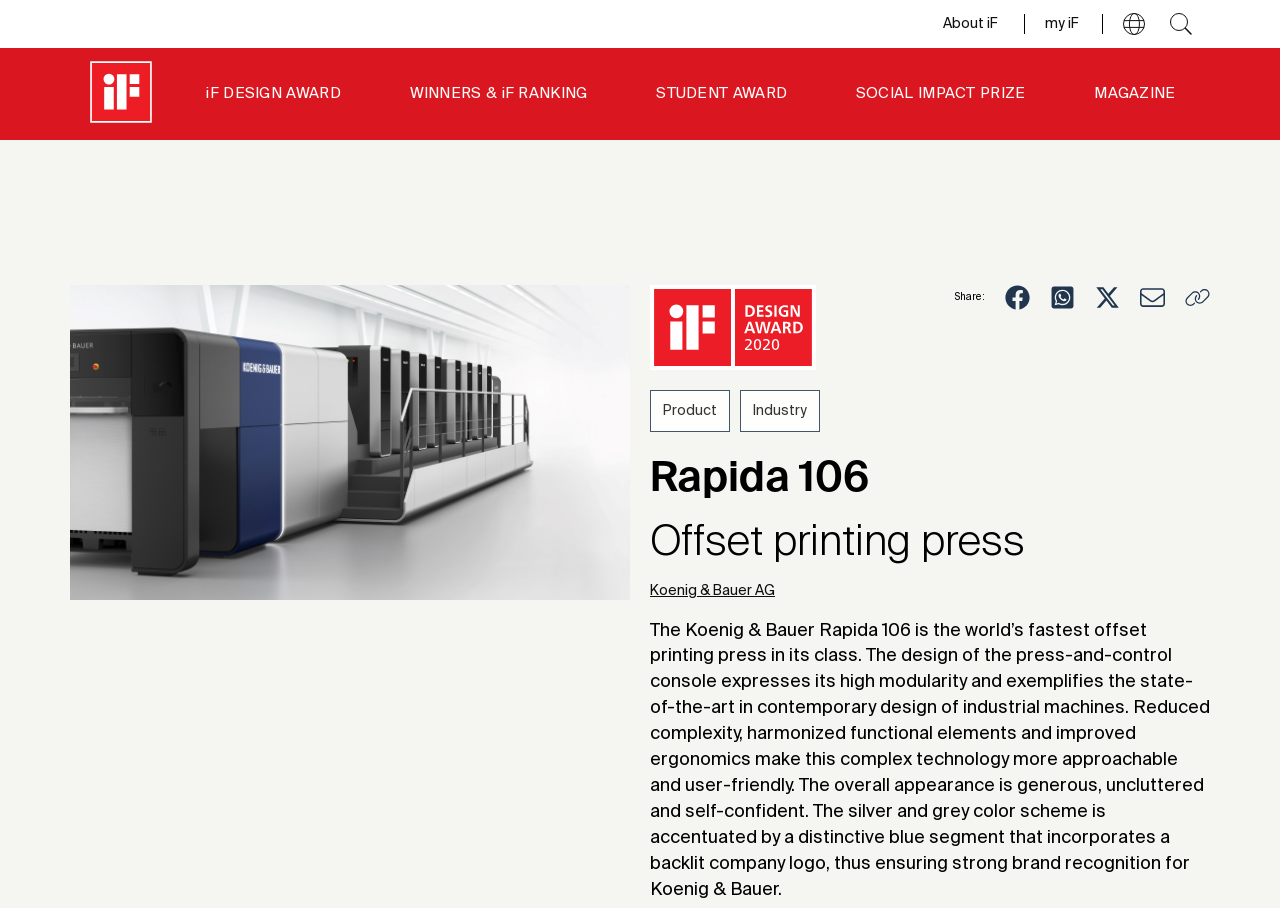Please pinpoint the bounding box coordinates for the region I should click to adhere to this instruction: "Check the weather forecast for tomorrow".

None